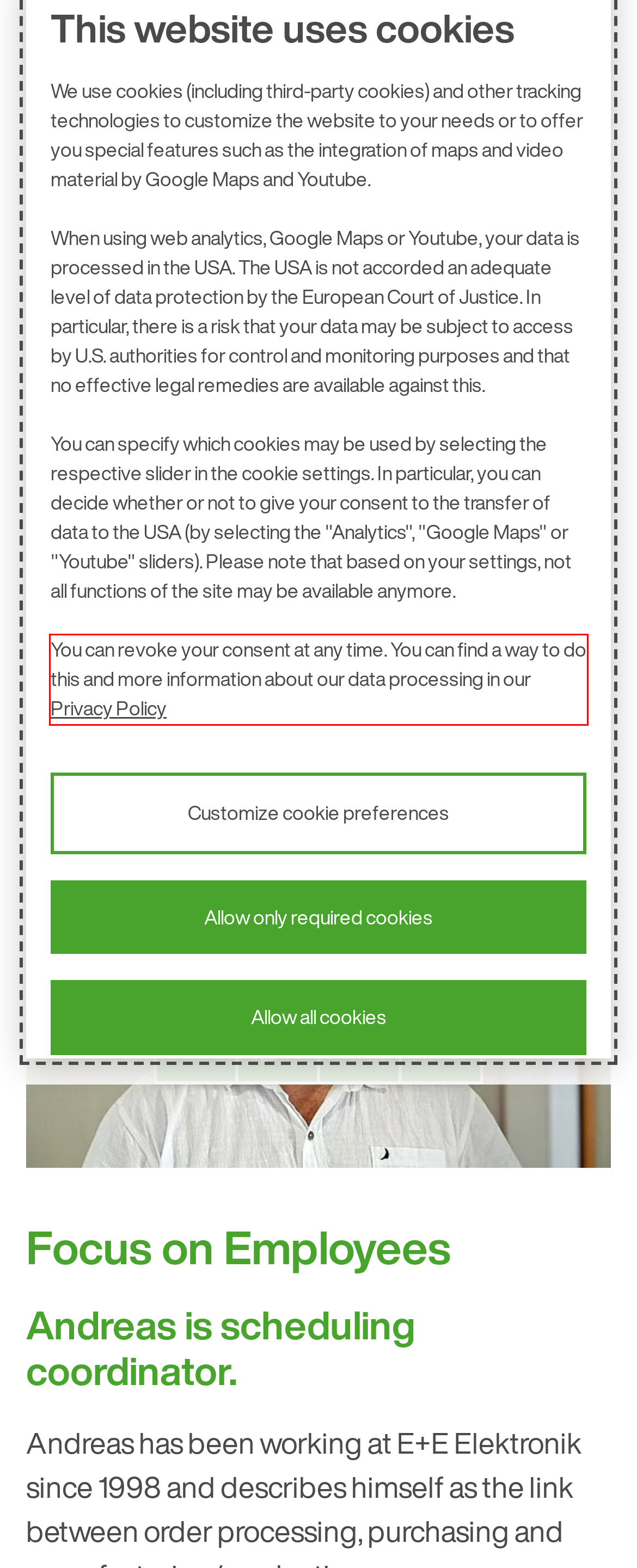Given the screenshot of the webpage, identify the red bounding box, and recognize the text content inside that red bounding box.

You can revoke your consent at any time. You can find a way to do this and more information about our data processing in our Privacy Policy